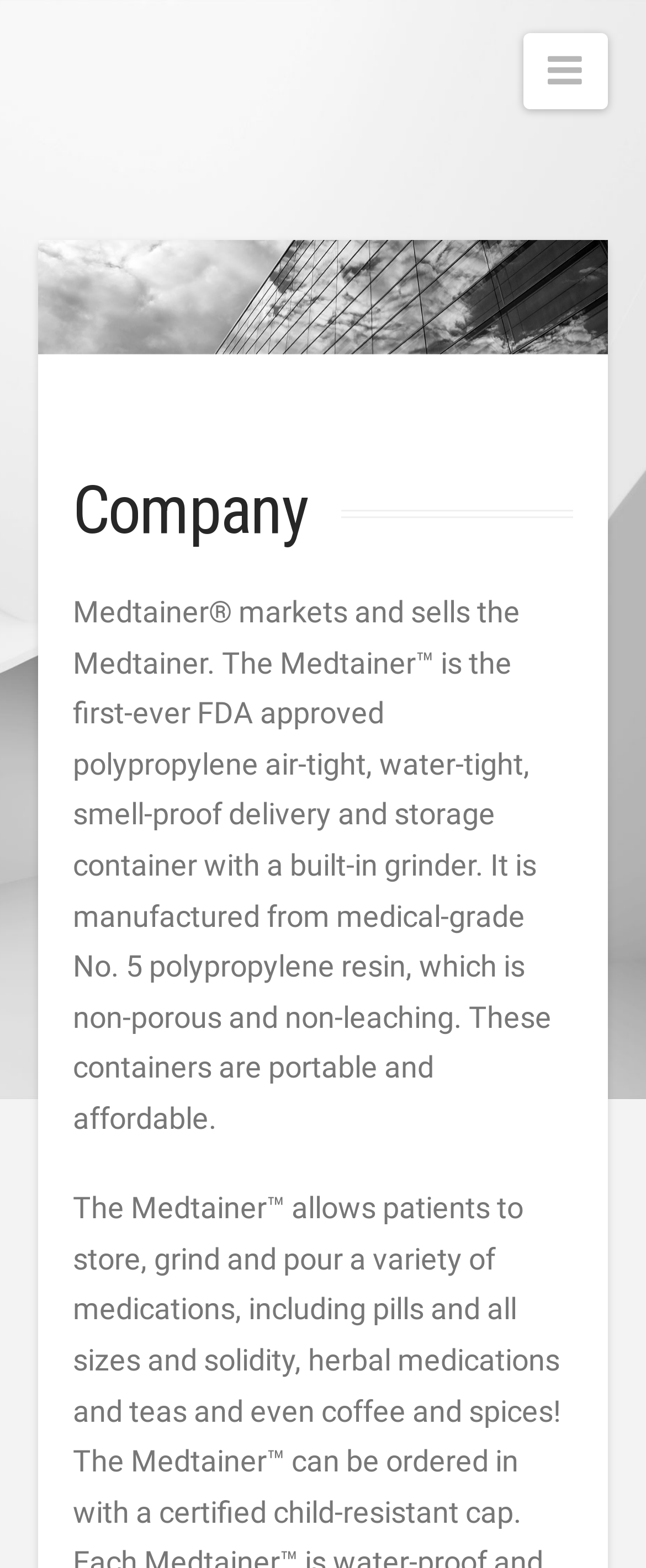Please locate the clickable area by providing the bounding box coordinates to follow this instruction: "Go to HOME page".

[0.06, 0.096, 0.94, 0.134]